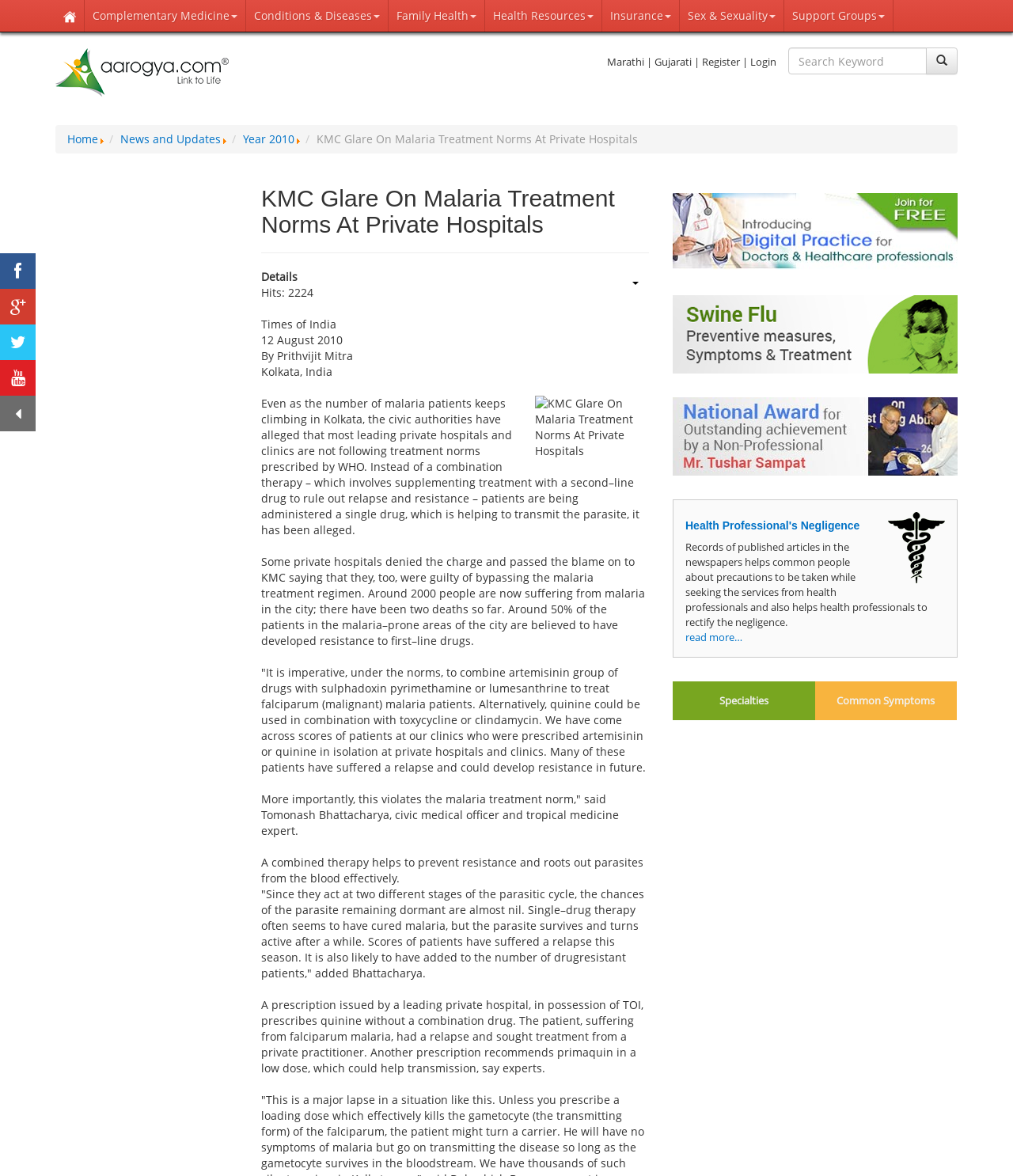Please identify the bounding box coordinates of the area that needs to be clicked to follow this instruction: "View 'Specialties'".

[0.664, 0.58, 0.804, 0.613]